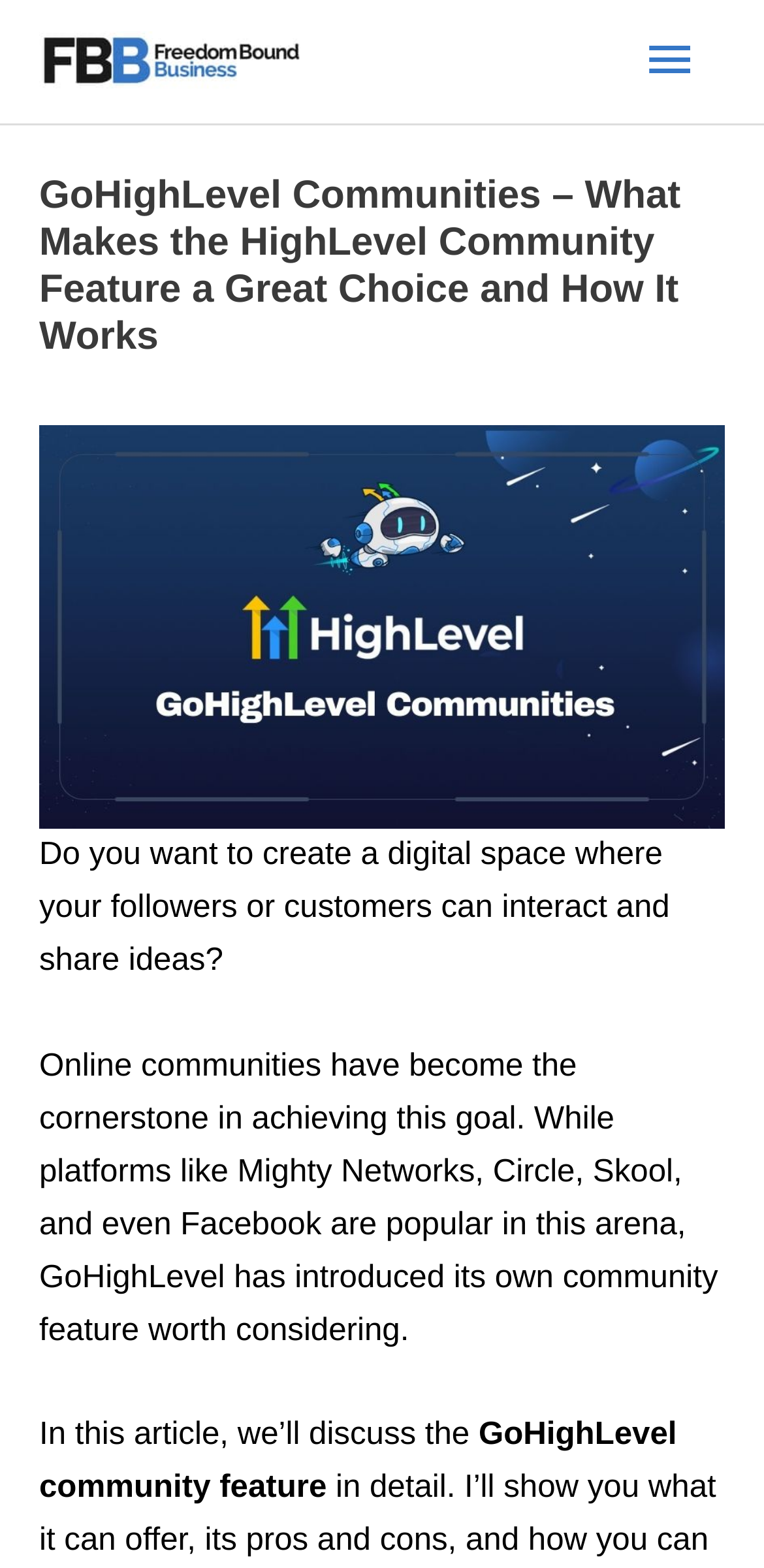Please answer the following question using a single word or phrase: 
What platforms are mentioned as popular in the arena of online communities?

Mighty Networks, Circle, Skool, Facebook